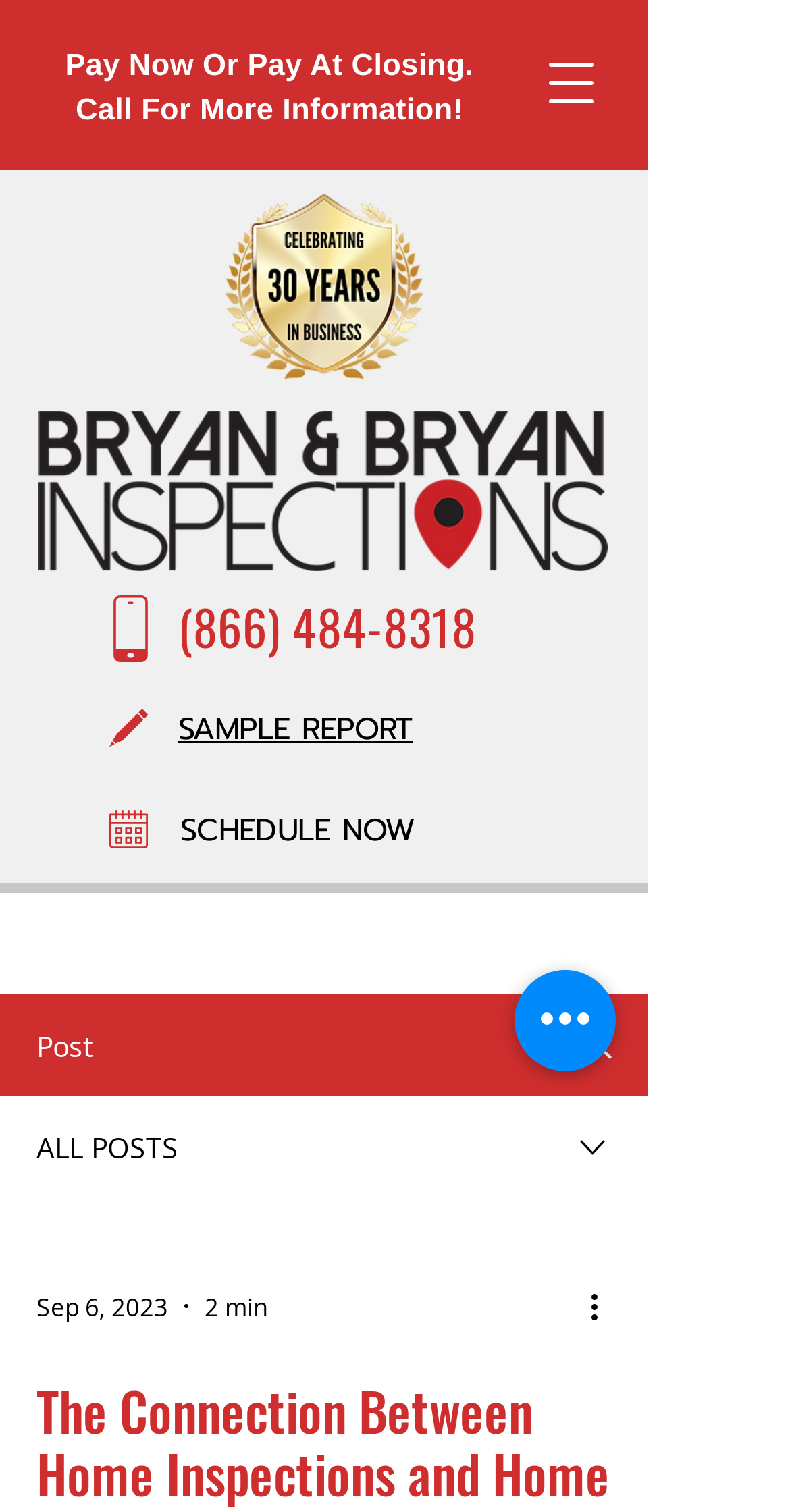What is the celebration mentioned on the webpage?
Please provide a comprehensive answer to the question based on the webpage screenshot.

I found the celebration by looking at the image element with the text 'CELEBRATING 30 YEARS IN BUSINESS.png'. This image is likely a banner or a logo, indicating that the company is celebrating a milestone.